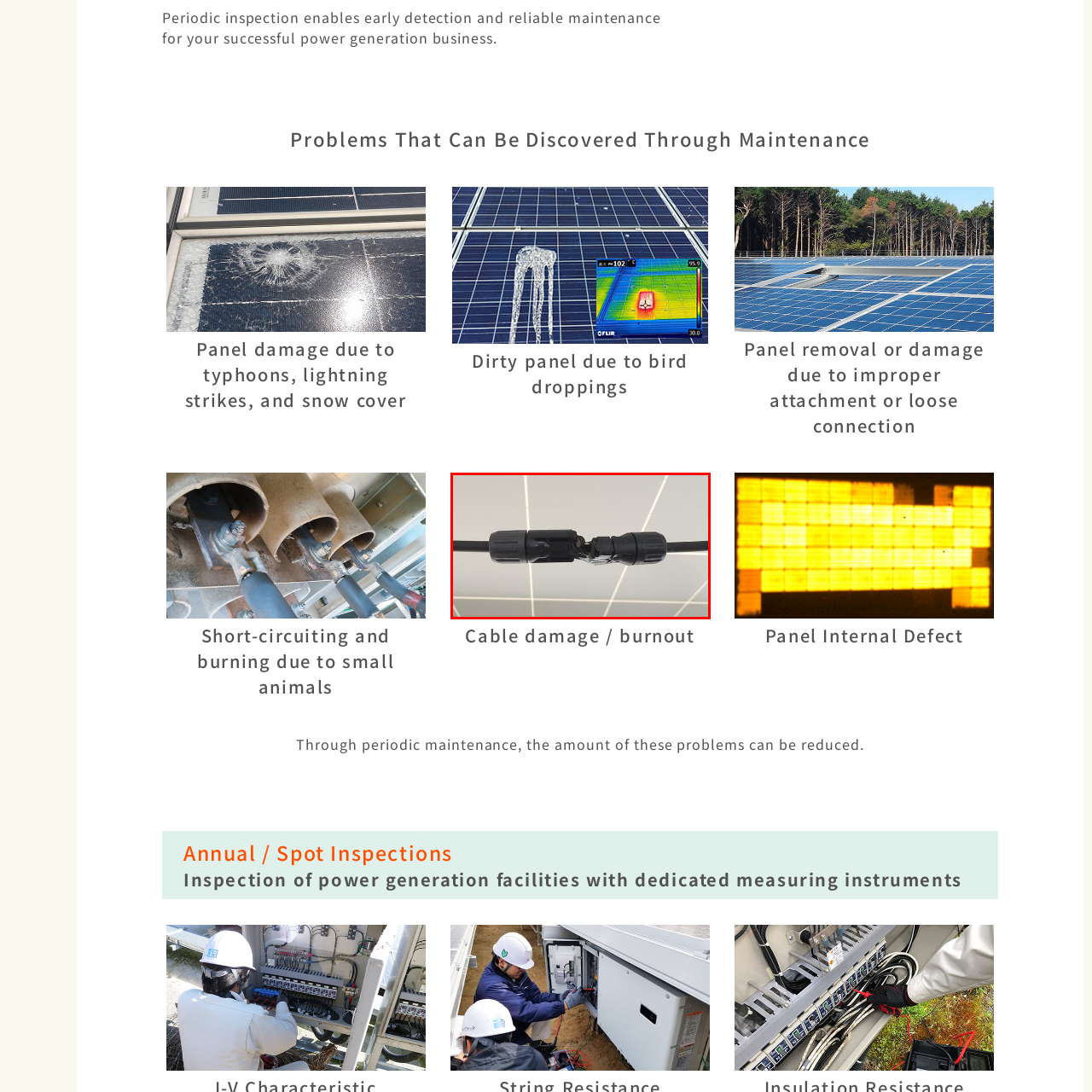Examine the segment of the image contained within the black box and respond comprehensively to the following question, based on the visual content: 
Why are regular maintenance checks crucial?

The caption emphasizes the importance of periodic inspections to prevent serious malfunctions in solar energy setups, which implies that regular maintenance checks are crucial to identify issues early and ensure the reliability and efficiency of power generation systems.